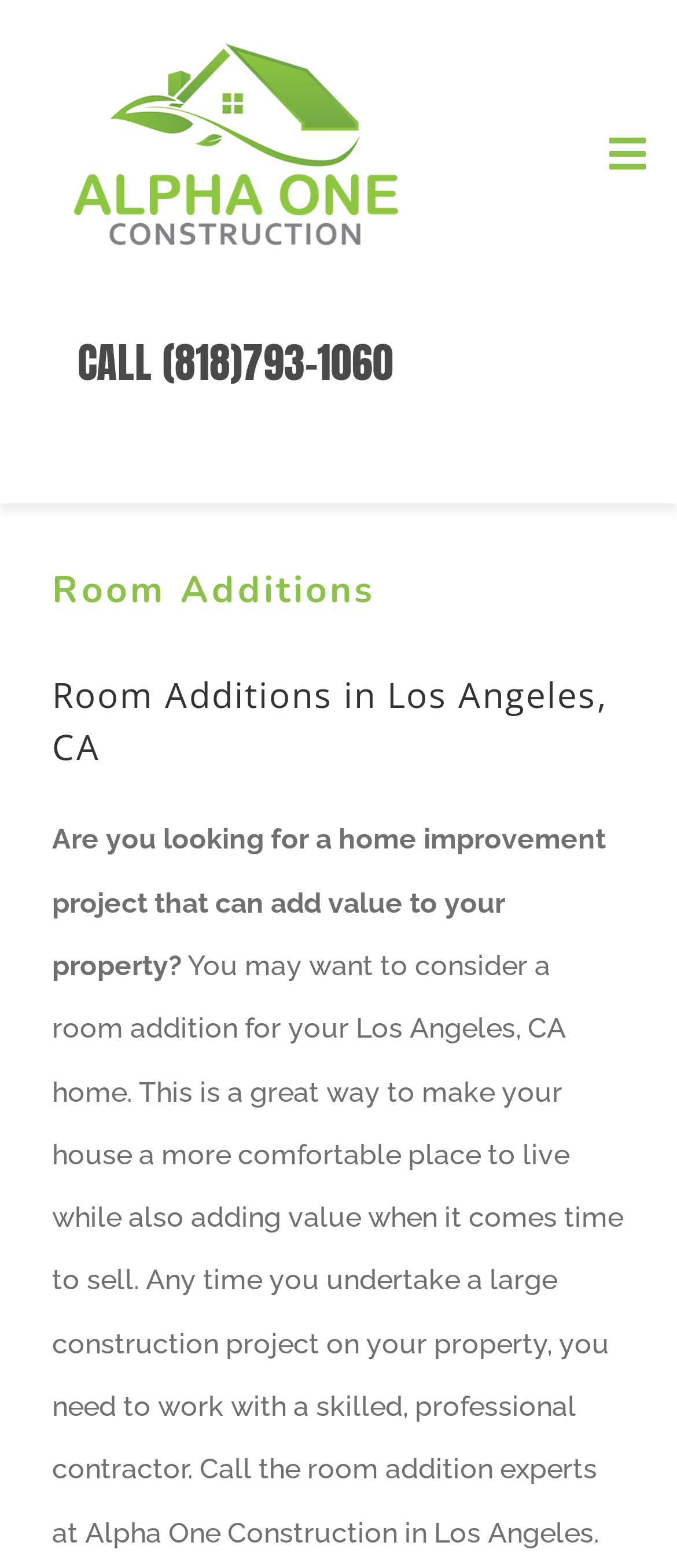Locate the UI element that matches the description Exterior paint Cool life in the webpage screenshot. Return the bounding box coordinates in the format (top-left x, top-left y, bottom-right x, bottom-right y), with values ranging from 0 to 1.

[0.0, 0.532, 0.626, 0.593]